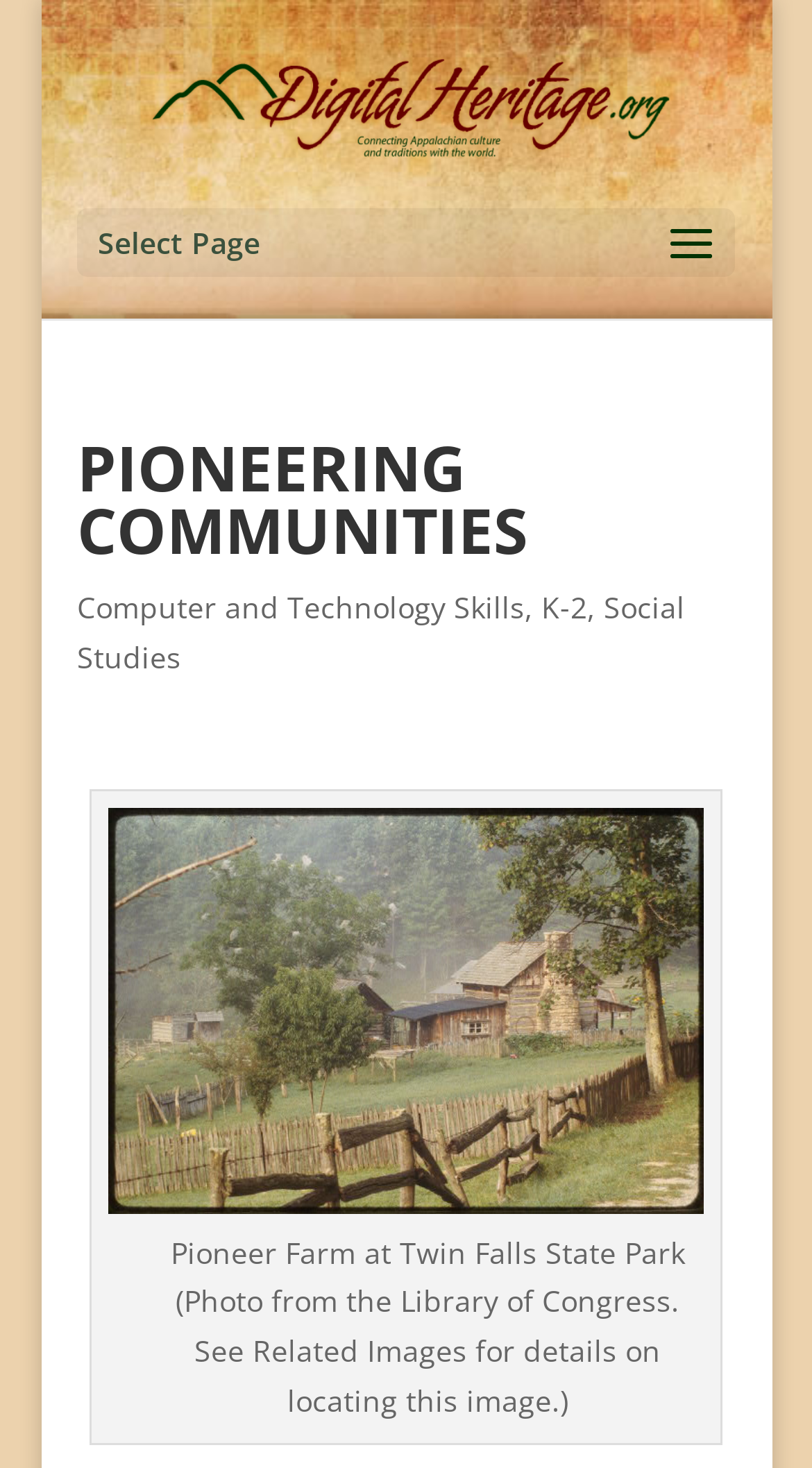Given the webpage screenshot and the description, determine the bounding box coordinates (top-left x, top-left y, bottom-right x, bottom-right y) that define the location of the UI element matching this description: alt="Digital Heritage"

[0.166, 0.055, 0.845, 0.082]